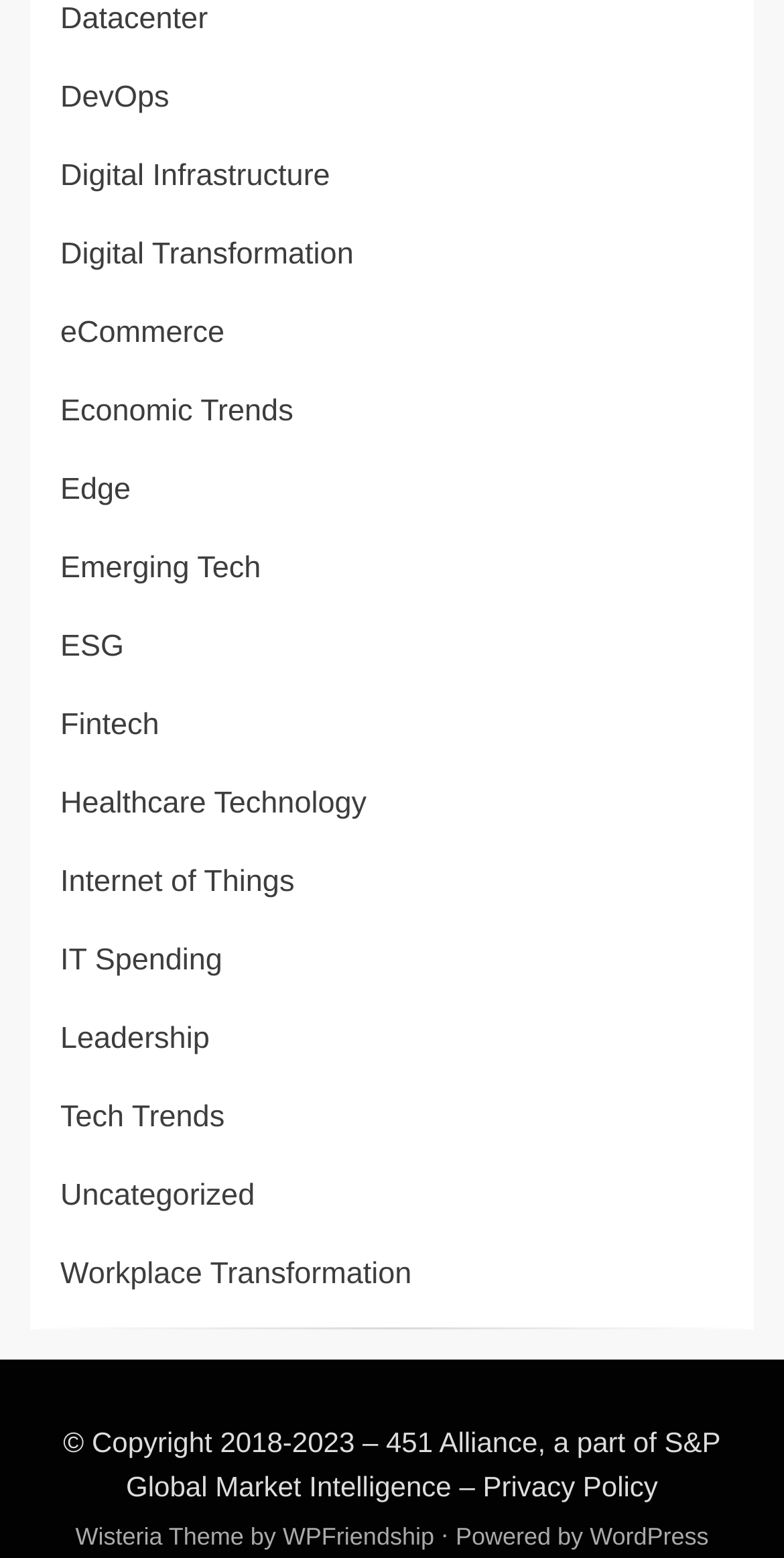Please determine the bounding box coordinates of the area that needs to be clicked to complete this task: 'View Digital Transformation'. The coordinates must be four float numbers between 0 and 1, formatted as [left, top, right, bottom].

[0.077, 0.152, 0.451, 0.174]